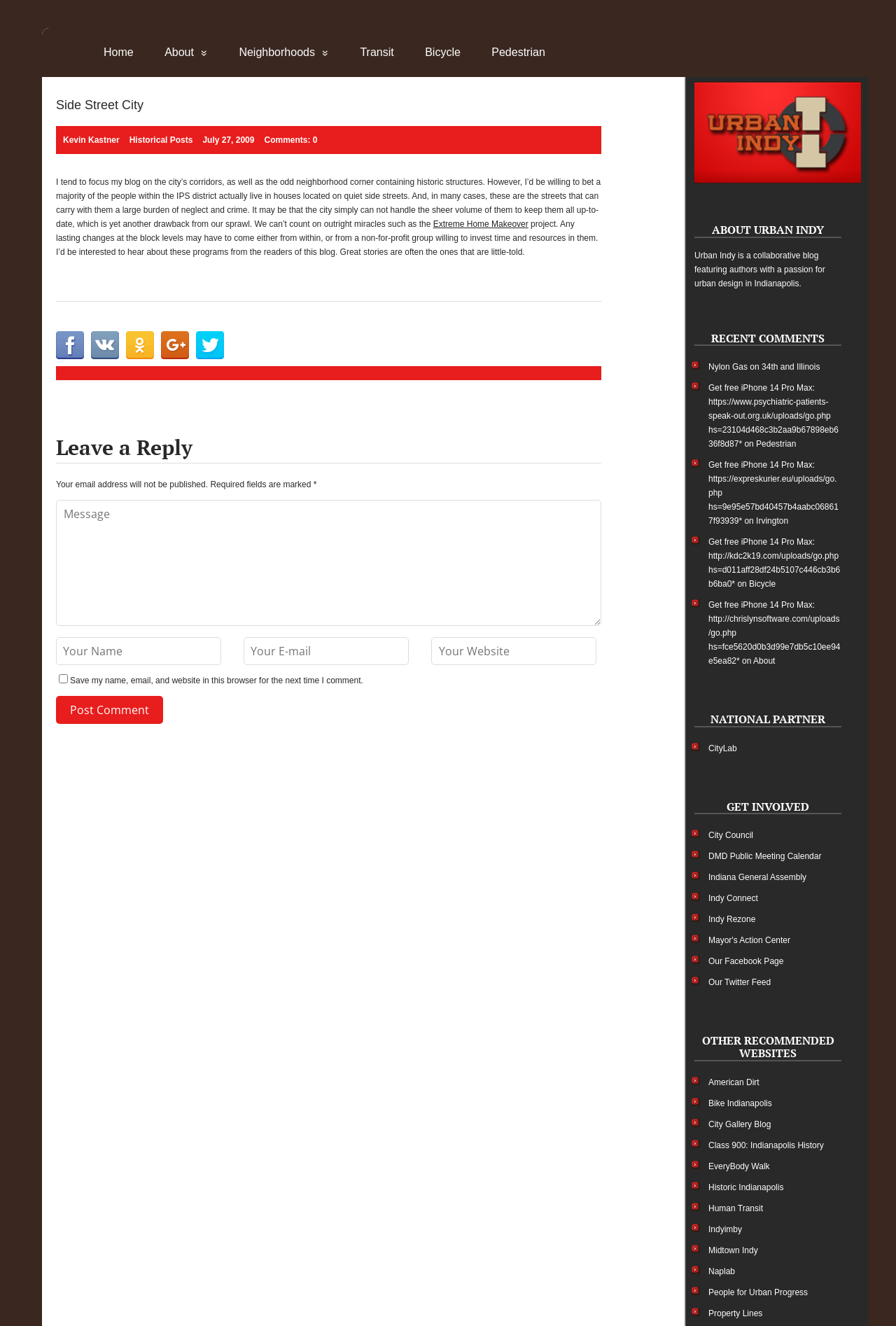How many comments are there on the blog post?
Using the image, answer in one word or phrase.

0